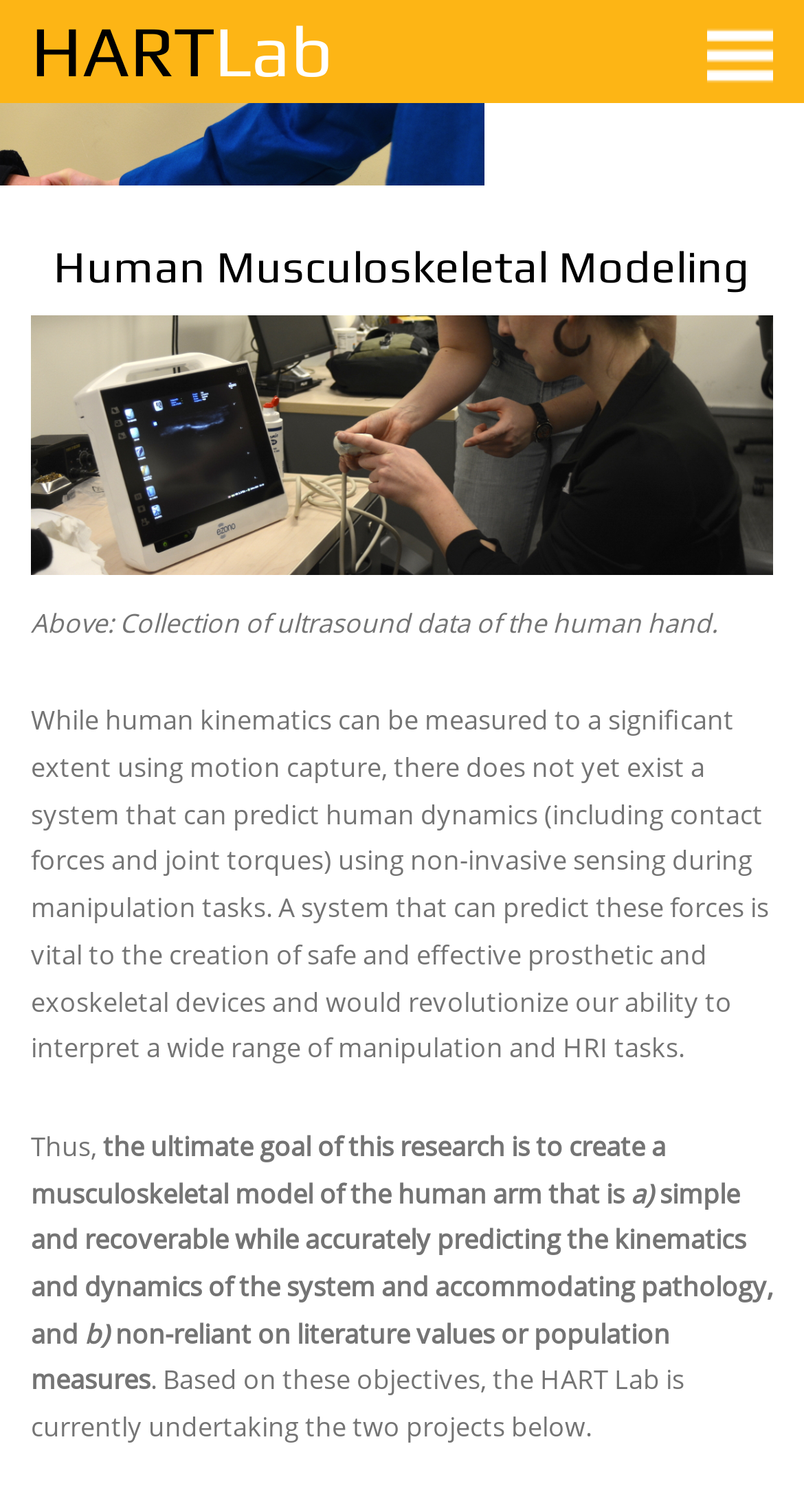What is the research goal of the HART Lab?
Answer the question with a thorough and detailed explanation.

Based on the text, the ultimate goal of this research is to create a musculoskeletal model of the human arm that is simple and recoverable while accurately predicting the kinematics and dynamics of the system and accommodating pathology, and non-reliant on literature values or population measures.